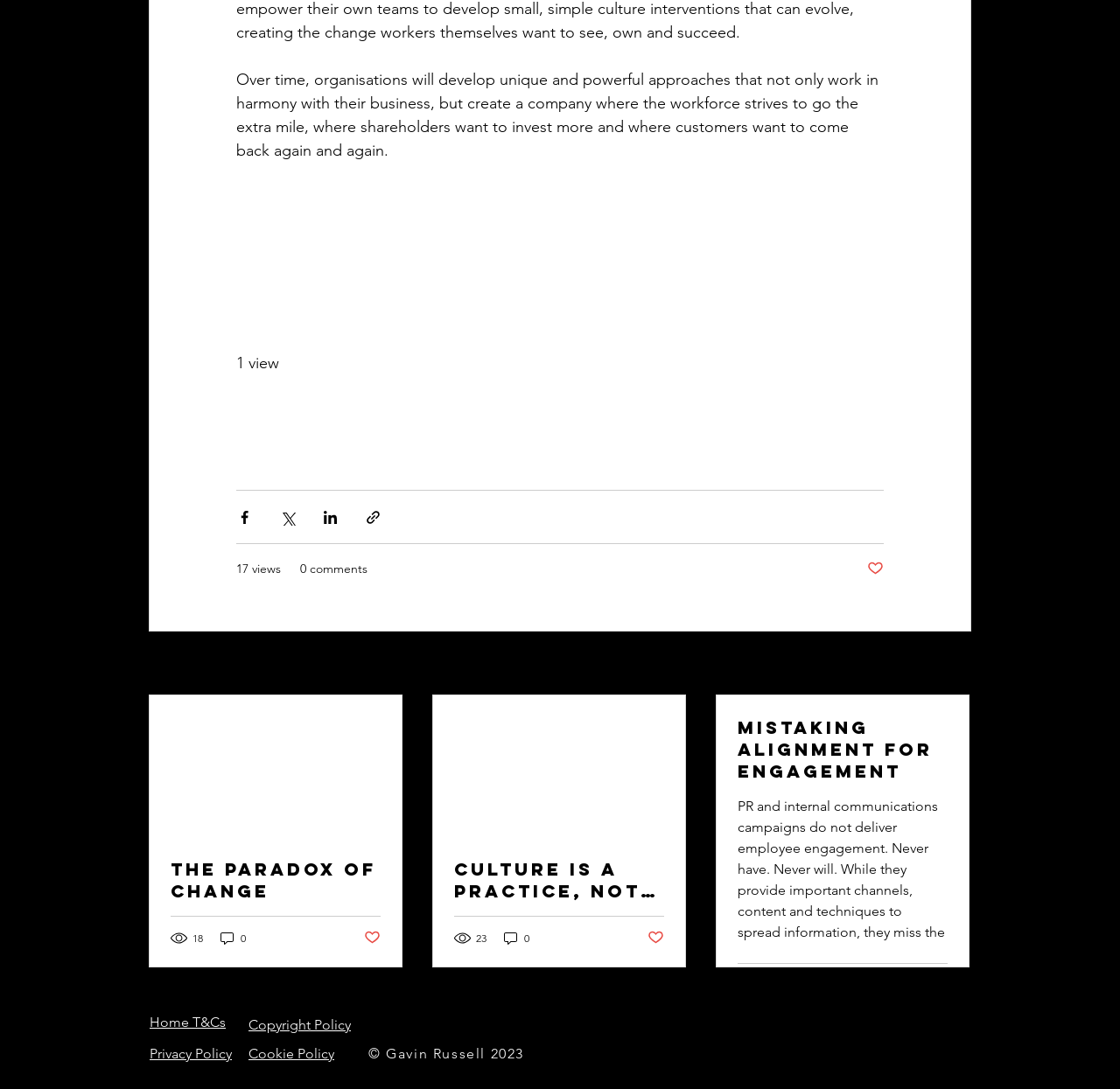Identify the bounding box coordinates for the element that needs to be clicked to fulfill this instruction: "Read the article 'The Paradox of CHANGE'". Provide the coordinates in the format of four float numbers between 0 and 1: [left, top, right, bottom].

[0.152, 0.788, 0.34, 0.828]